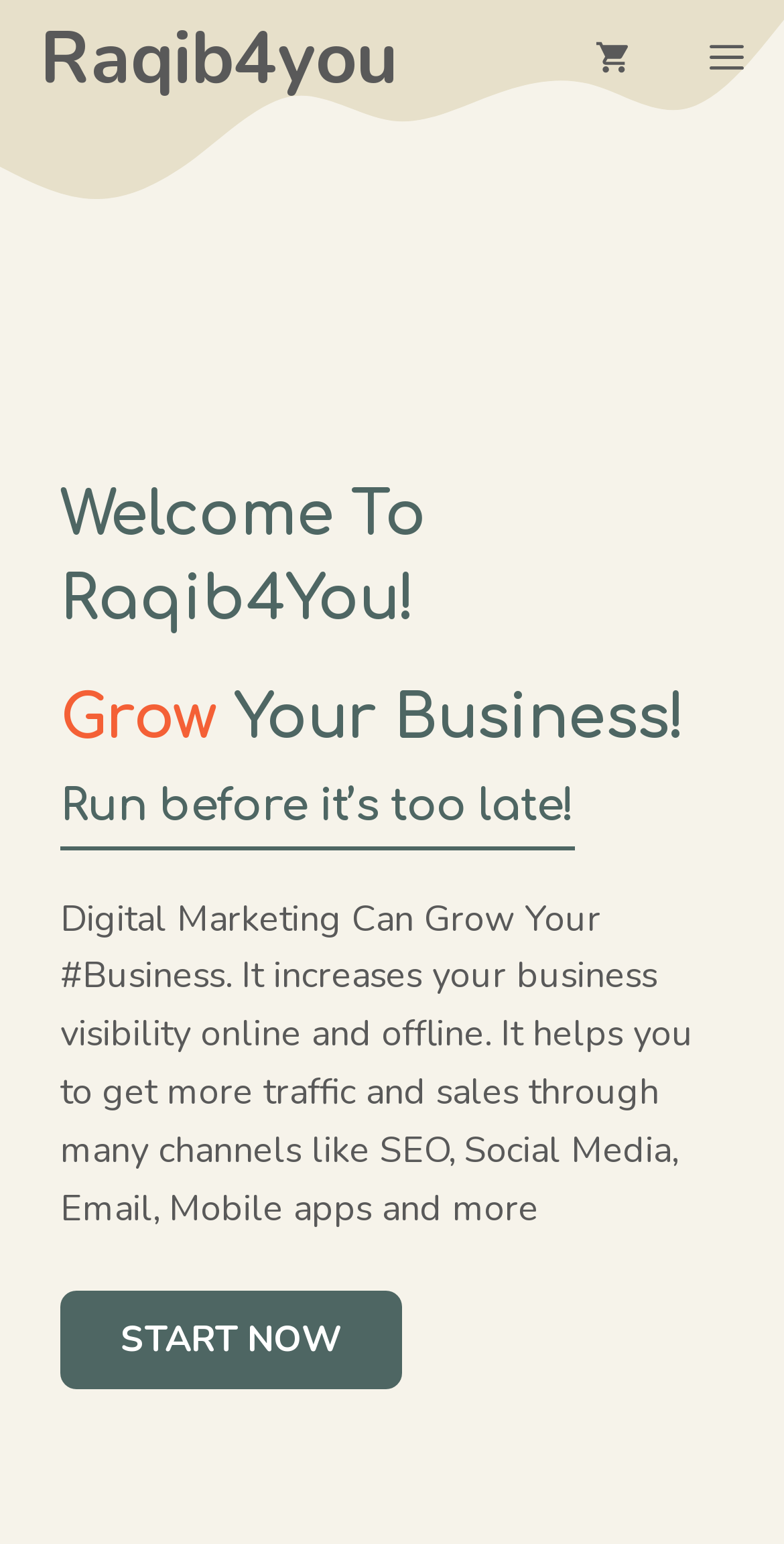What is the name of the website?
Answer briefly with a single word or phrase based on the image.

Raqib4you